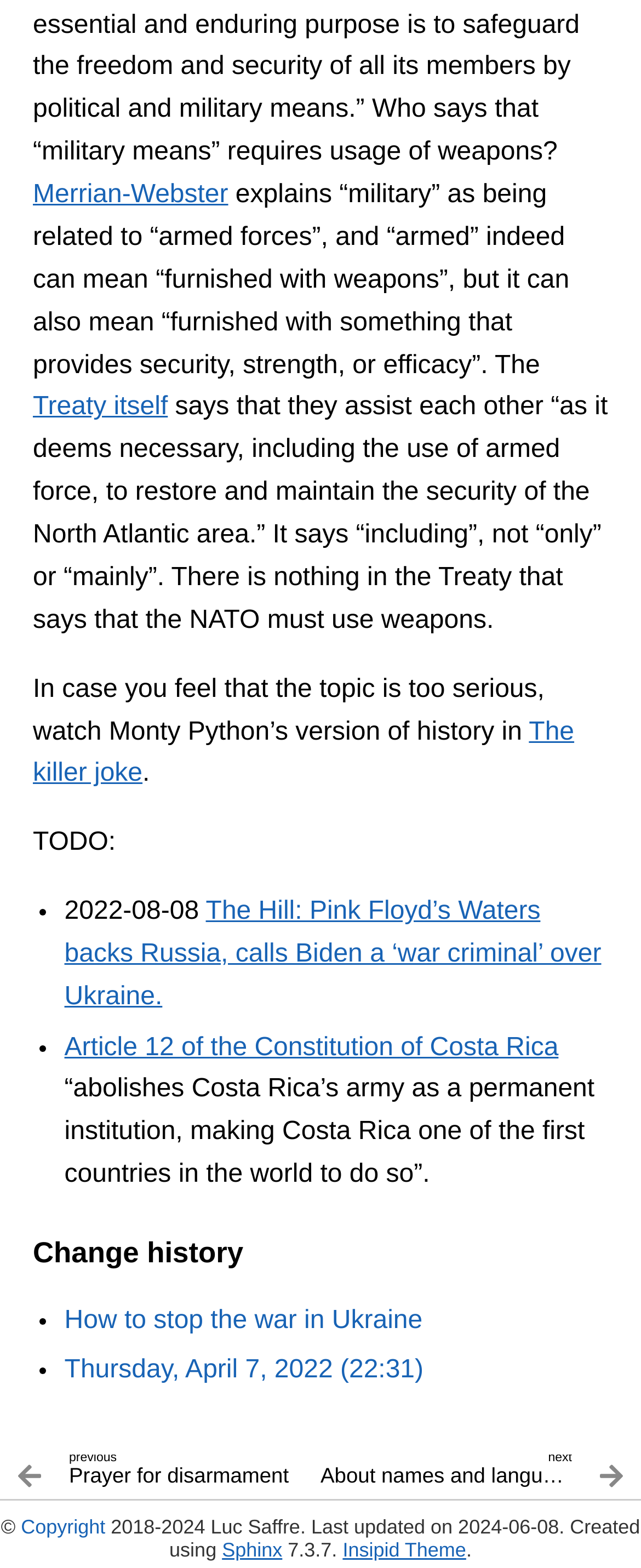Determine the bounding box coordinates for the element that should be clicked to follow this instruction: "Read about names and languages". The coordinates should be given as four float numbers between 0 and 1, in the format [left, top, right, bottom].

[0.5, 0.933, 0.918, 0.949]